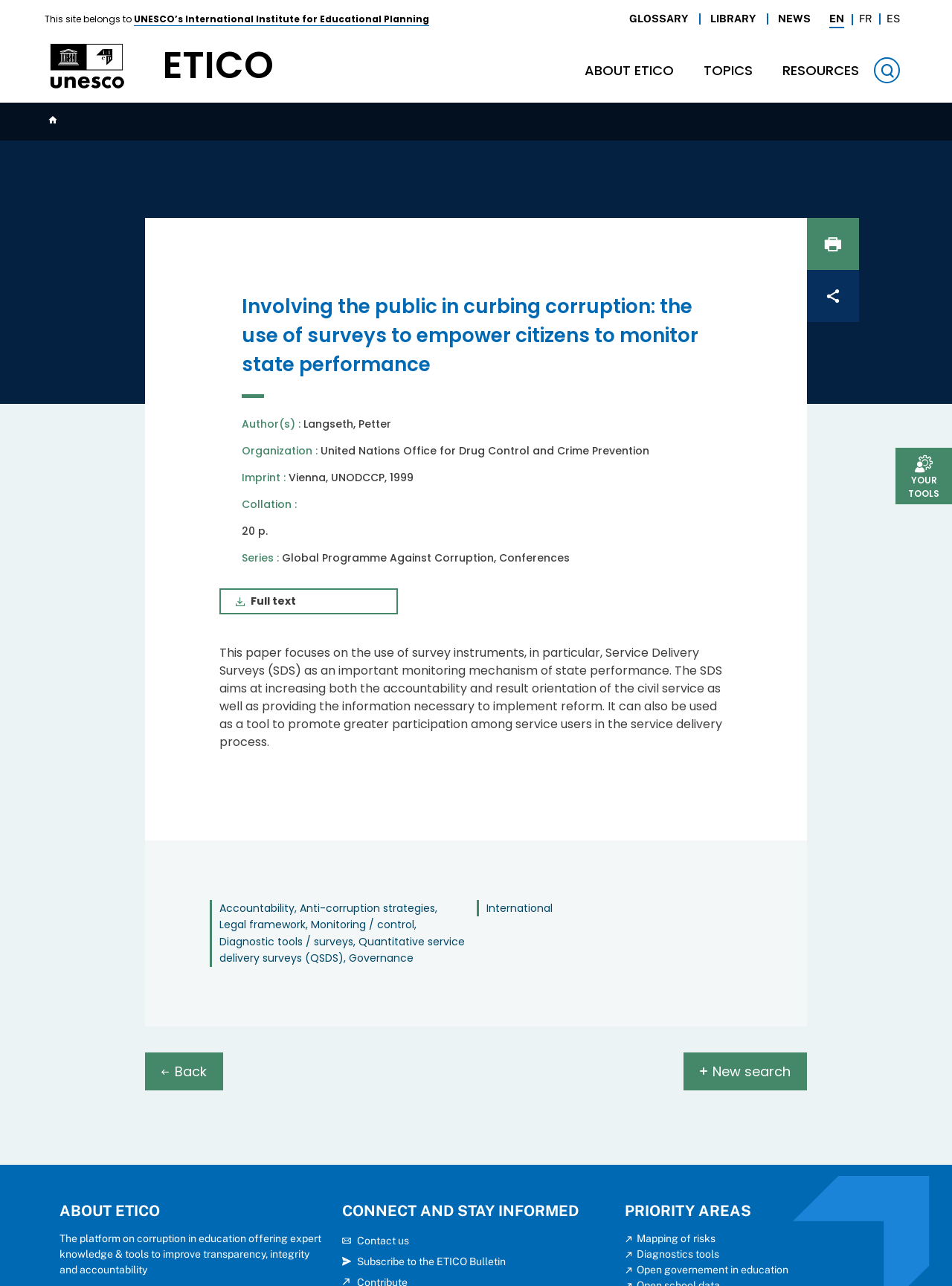Could you identify the text that serves as the heading for this webpage?

Involving the public in curbing corruption: the use of surveys to empower citizens to monitor state performance